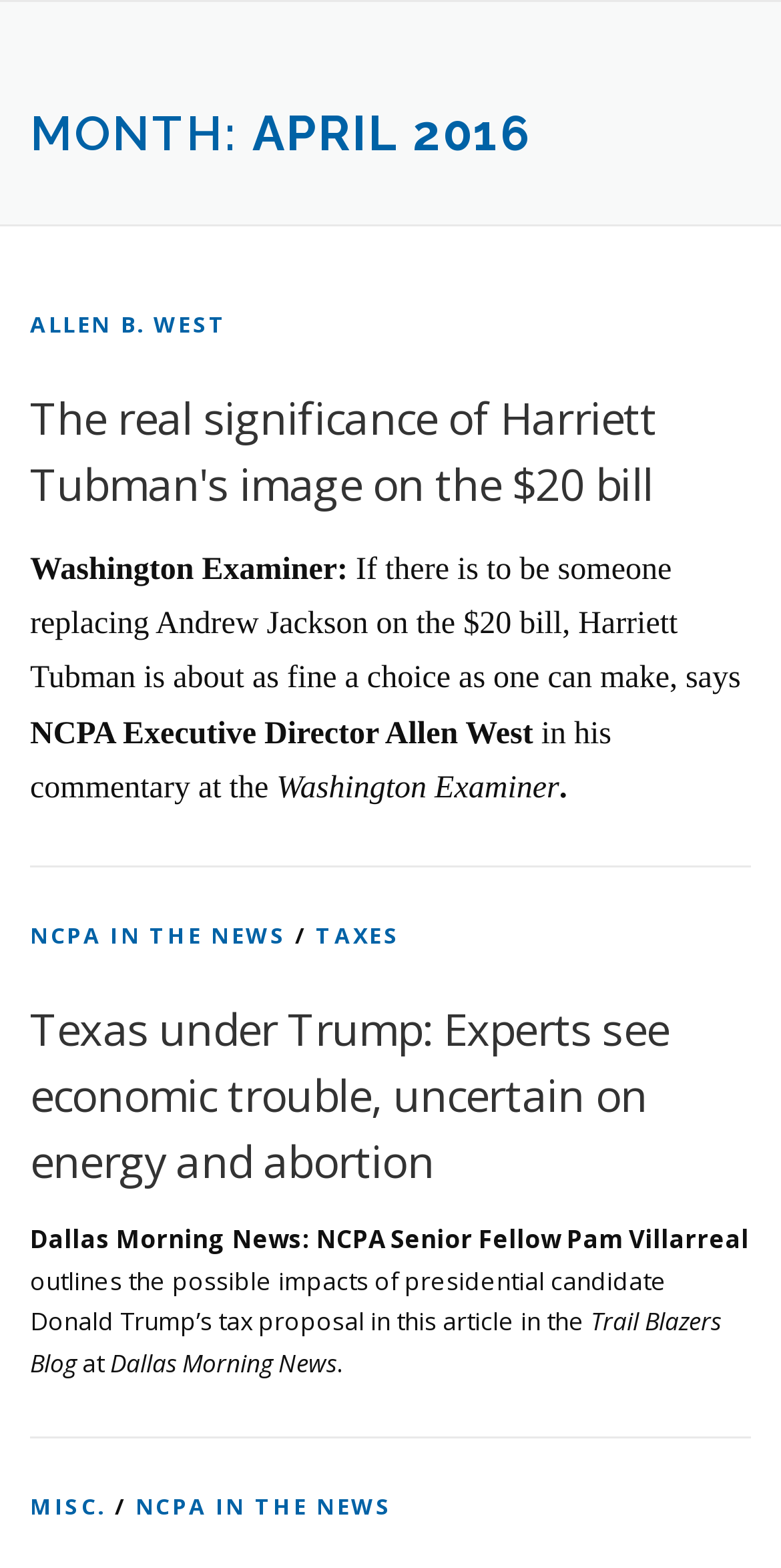What is the title of the first article? Observe the screenshot and provide a one-word or short phrase answer.

The real significance of Harriett Tubman's image on the $20 bill